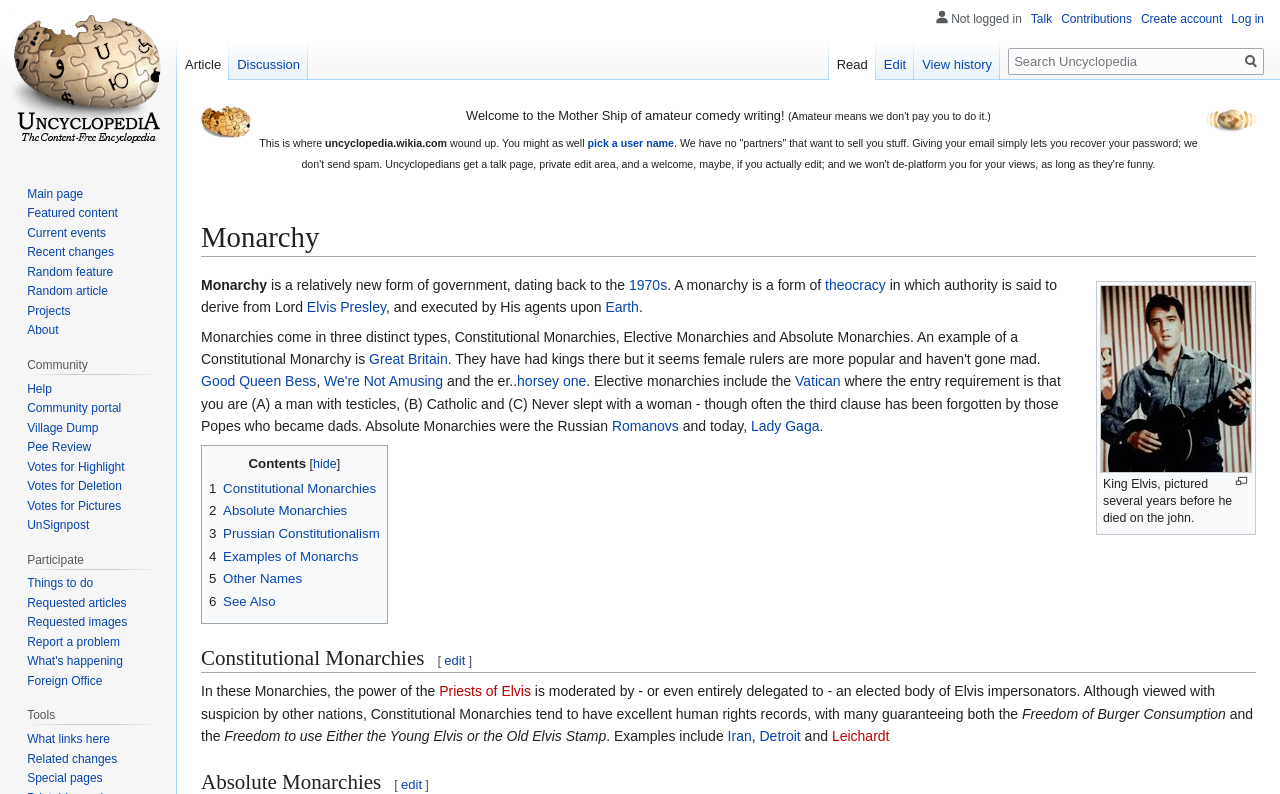Locate the UI element described by 5 Other Names in the provided webpage screenshot. Return the bounding box coordinates in the format (top-left x, top-left y, bottom-right x, bottom-right y), ensuring all values are between 0 and 1.

[0.163, 0.719, 0.236, 0.738]